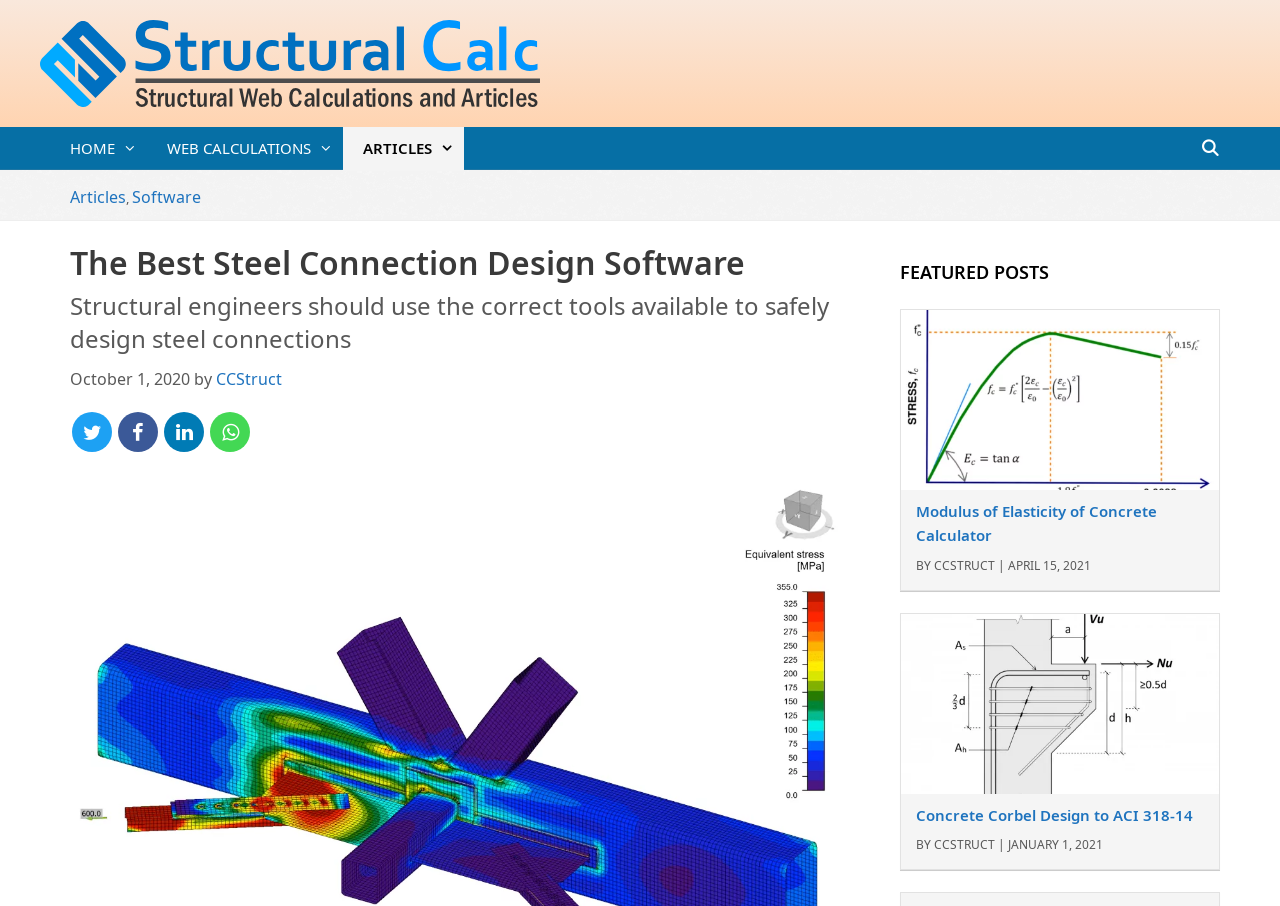Describe all visible elements and their arrangement on the webpage.

The webpage is about steel connection design software, specifically highlighting the importance of using the right tools for the job. At the top left, there is a logo of "Structural Calc" accompanied by a link to the homepage. Next to it, there are navigation links to "HOME", "WEB CALCULATIONS", "ARTICLES", and a search bar at the top right.

Below the navigation links, there is a section with categories, including "Articles" and "Software", which is a main topic of the webpage. The heading "The Best Steel Connection Design Software" is prominently displayed, followed by a subheading that emphasizes the importance of using correct tools for safely designing steel connections.

On the right side of the page, there is a section titled "FEATURED POSTS", which showcases four articles with links and images. The articles are about concrete-related topics, including stress-strain curves, modulus of elasticity, and concrete corbel design. Each article has a brief description, author name "CCSTRUCT", and a date published.

Throughout the page, there are social media links and icons, including Facebook, Twitter, LinkedIn, and Instagram, located at the bottom left. Overall, the webpage is focused on providing information and resources related to steel connection design software and concrete engineering.